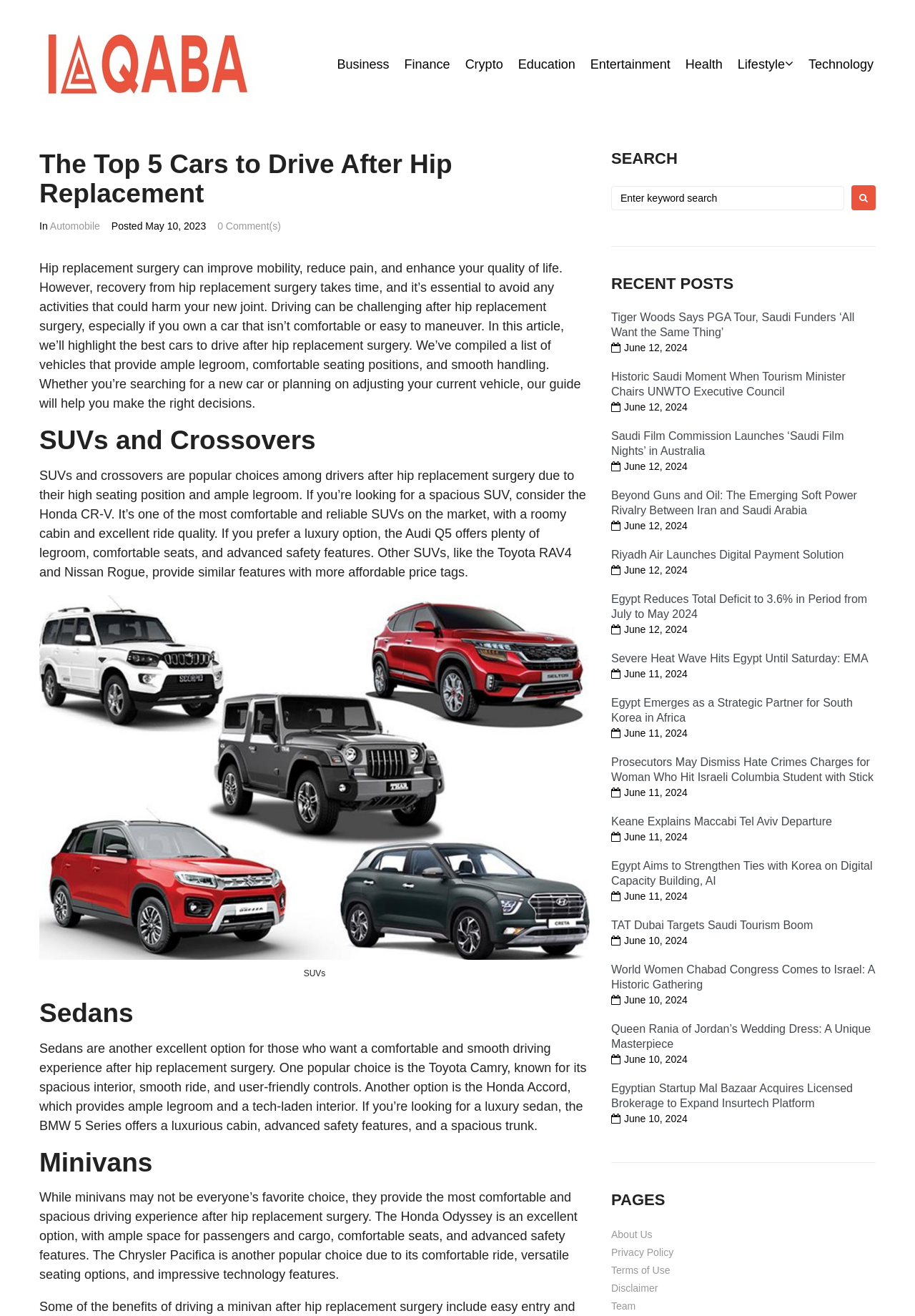Can you show the bounding box coordinates of the region to click on to complete the task described in the instruction: "Search for a topic"?

[0.668, 0.141, 0.957, 0.16]